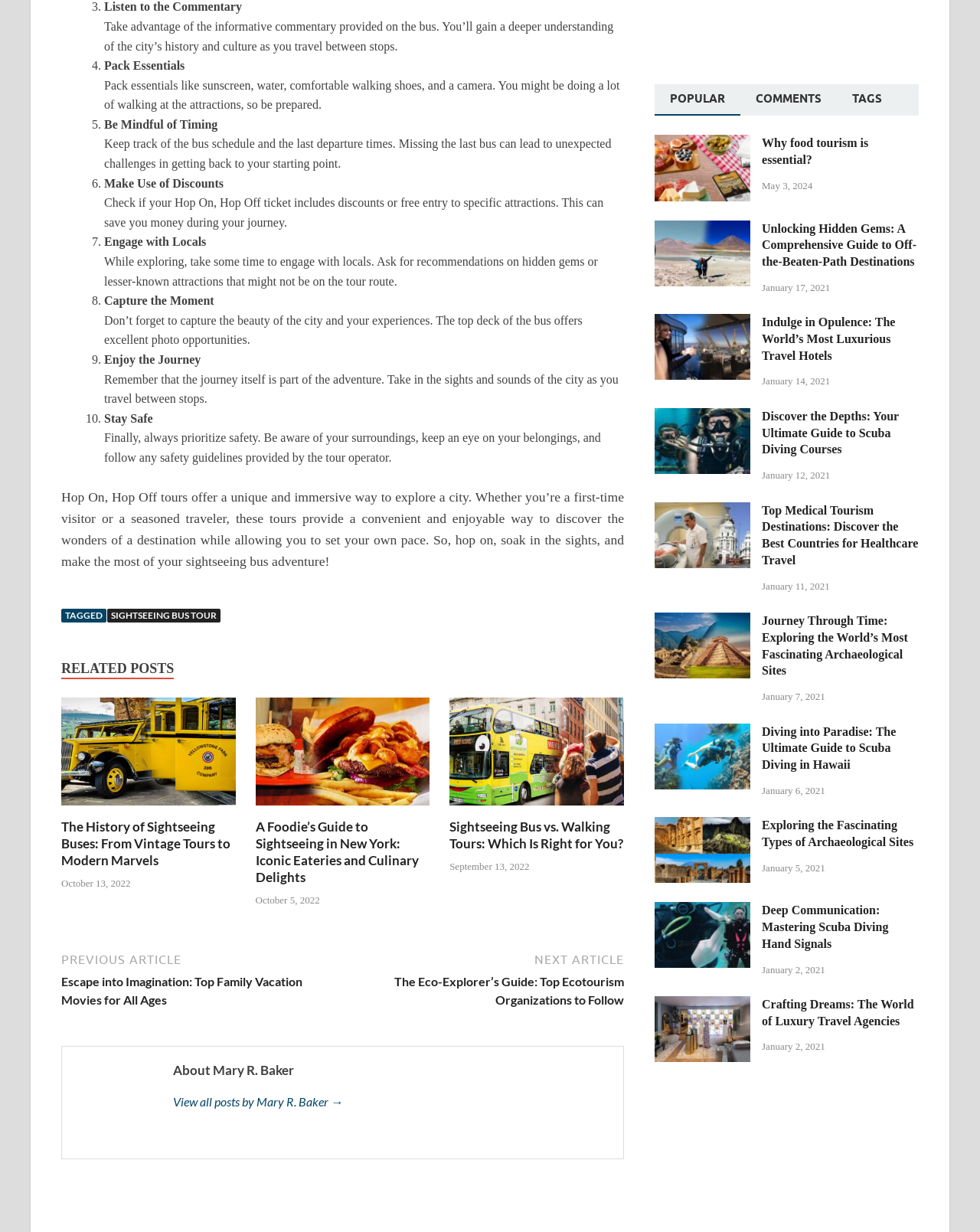Provide the bounding box coordinates of the HTML element described by the text: "Sightseeing Bus Tour". The coordinates should be in the format [left, top, right, bottom] with values between 0 and 1.

[0.109, 0.494, 0.225, 0.505]